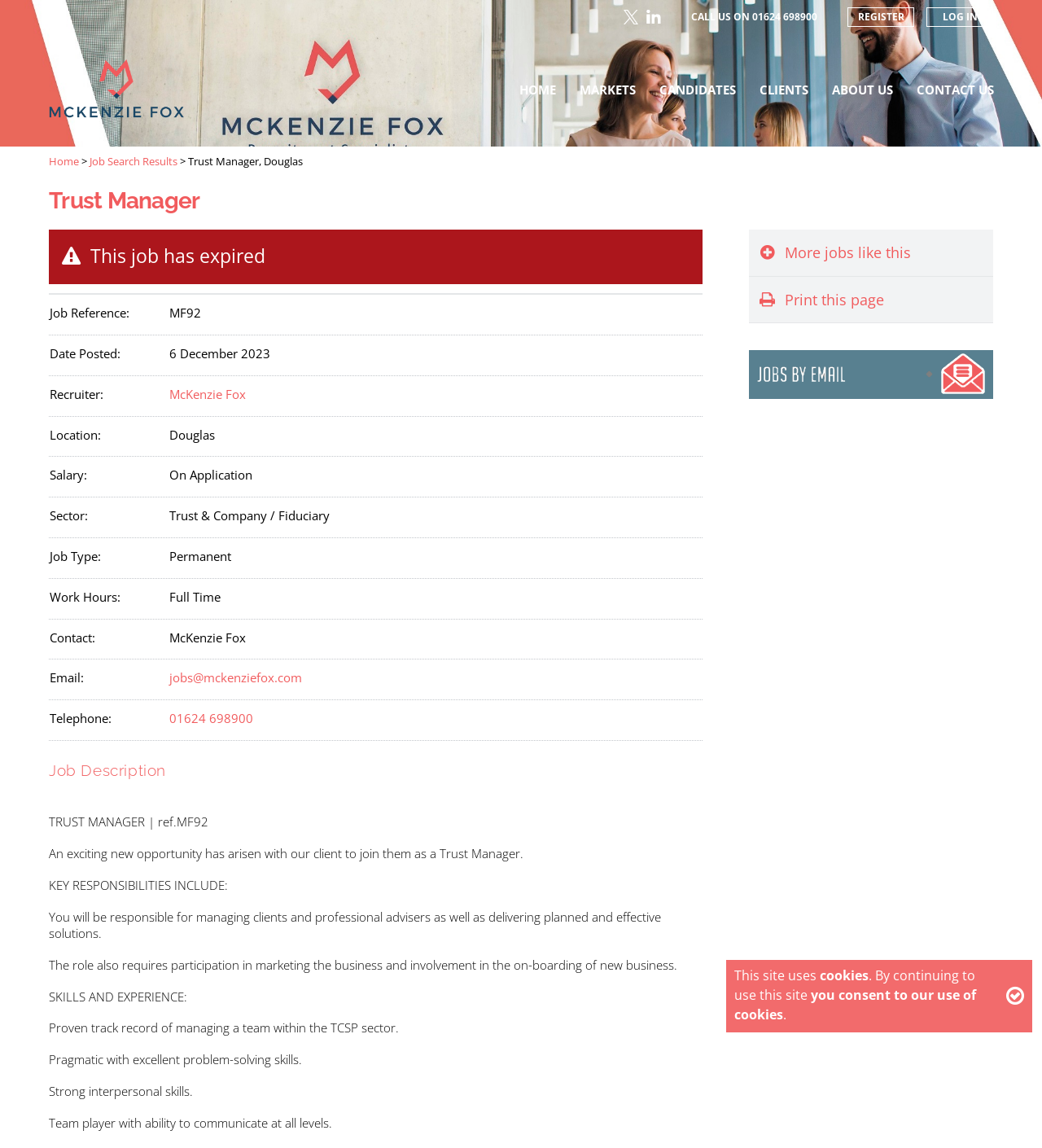Using the elements shown in the image, answer the question comprehensively: What is the job title of the current job posting?

The job title can be found in the heading element 'Trust Manager' which is a child element of the LayoutTable. It is also mentioned in the StaticText element 'TRUST MANAGER | ref.MF92'.